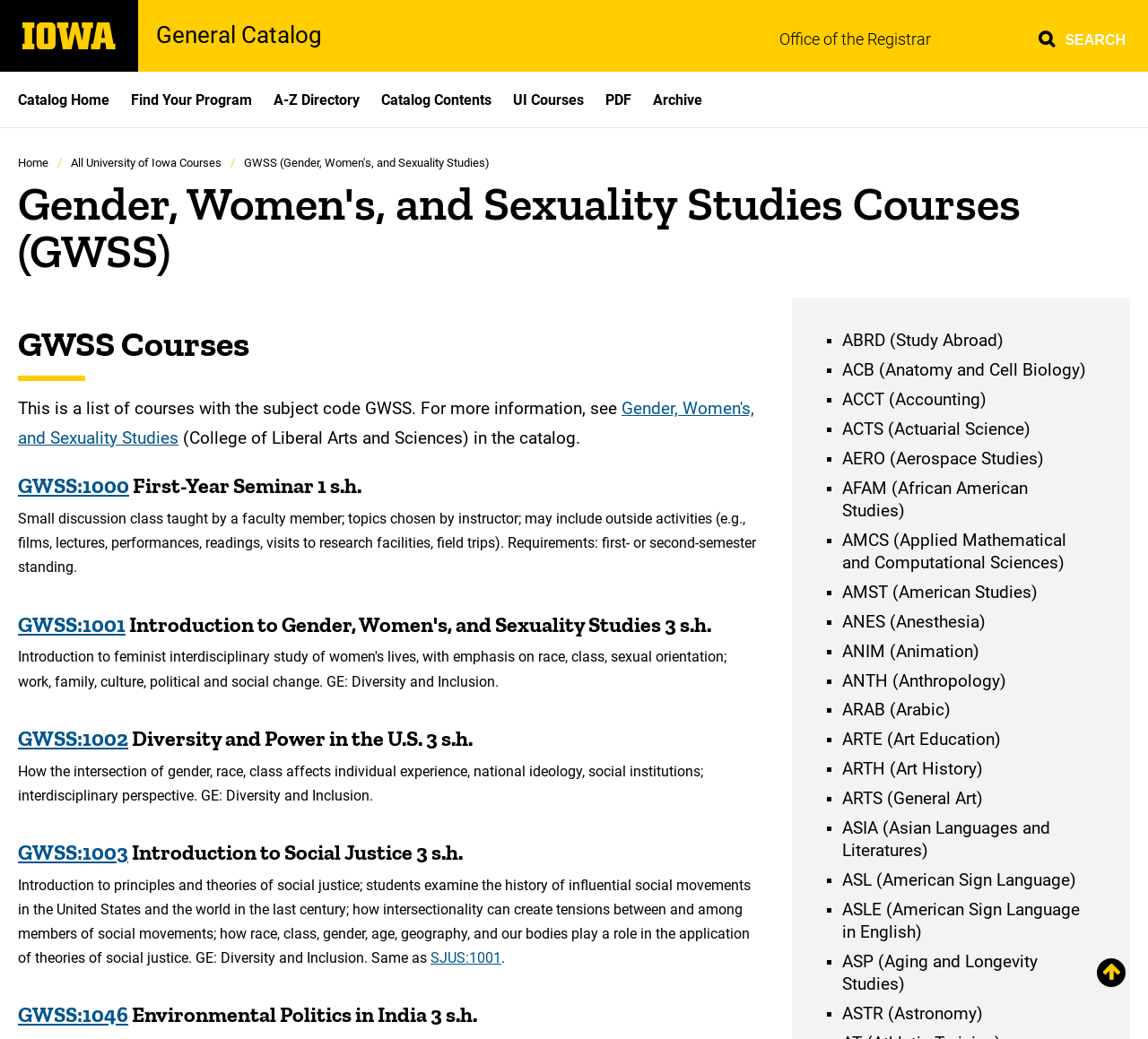Find the bounding box coordinates of the clickable area required to complete the following action: "Browse GWSS courses".

[0.016, 0.314, 0.665, 0.375]